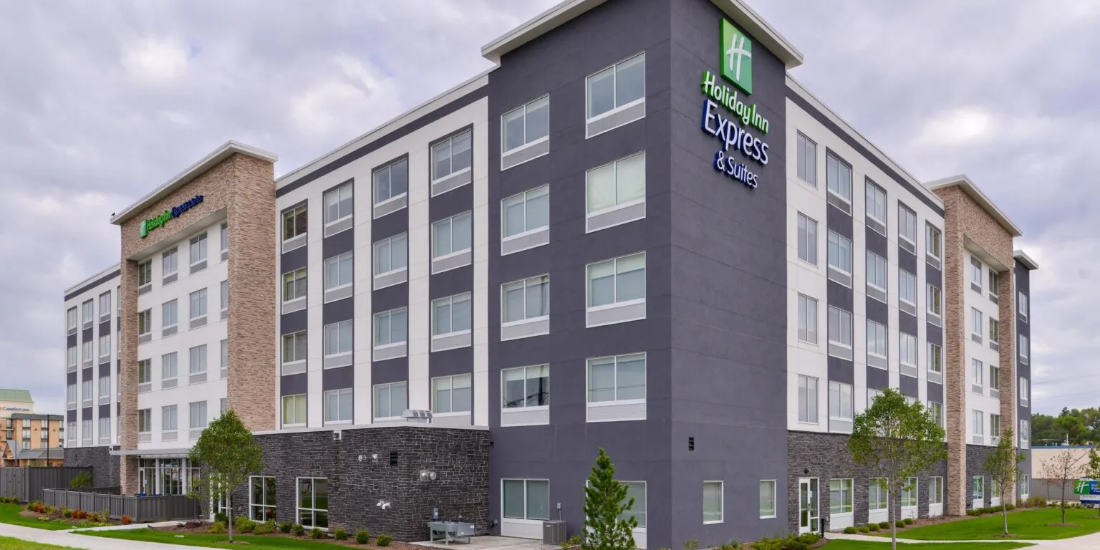What type of accenting is used at the base of the building?
Based on the image, please offer an in-depth response to the question.

According to the caption, the building features stone accenting at the base, which adds to its modern architectural design and overall aesthetic appeal.